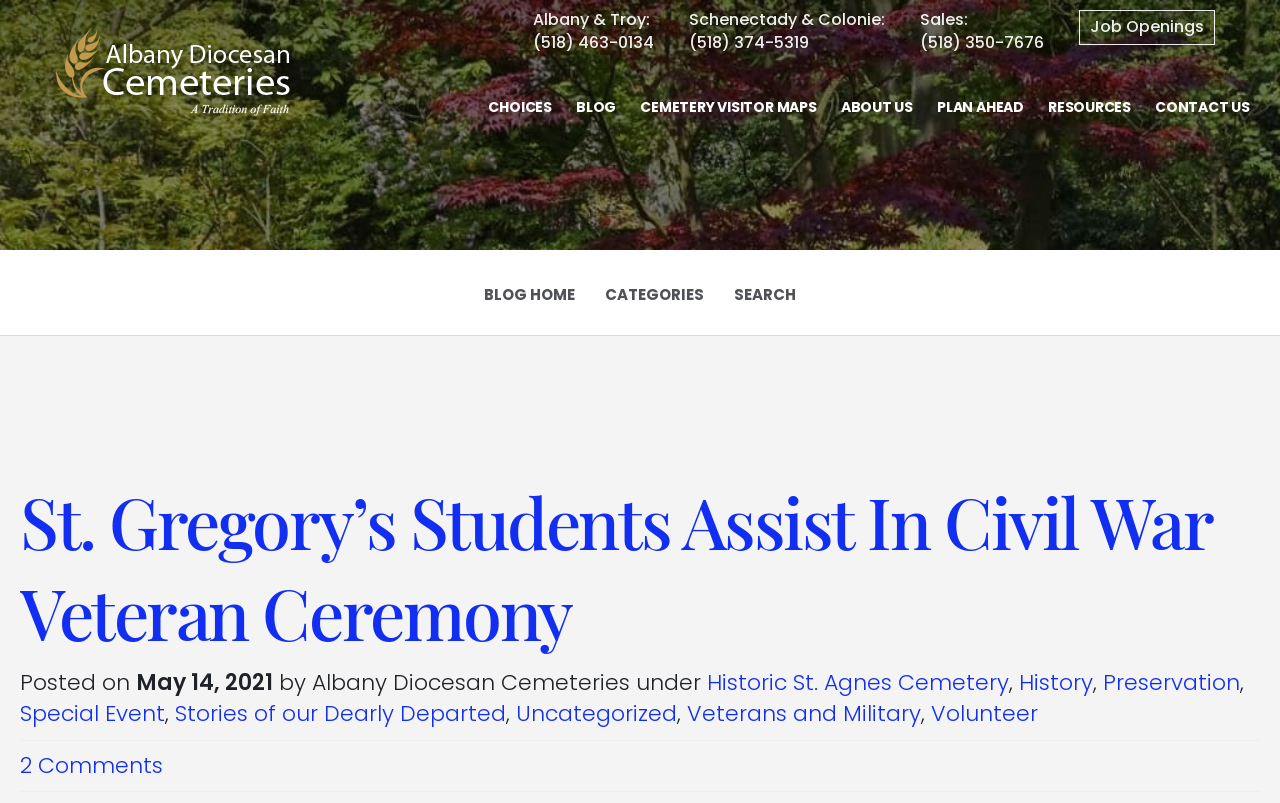Determine the bounding box coordinates of the clickable area required to perform the following instruction: "Read blog post about St. Gregory’s Students Assist In Civil War Veteran Ceremony". The coordinates should be represented as four float numbers between 0 and 1: [left, top, right, bottom].

[0.016, 0.59, 0.946, 0.821]